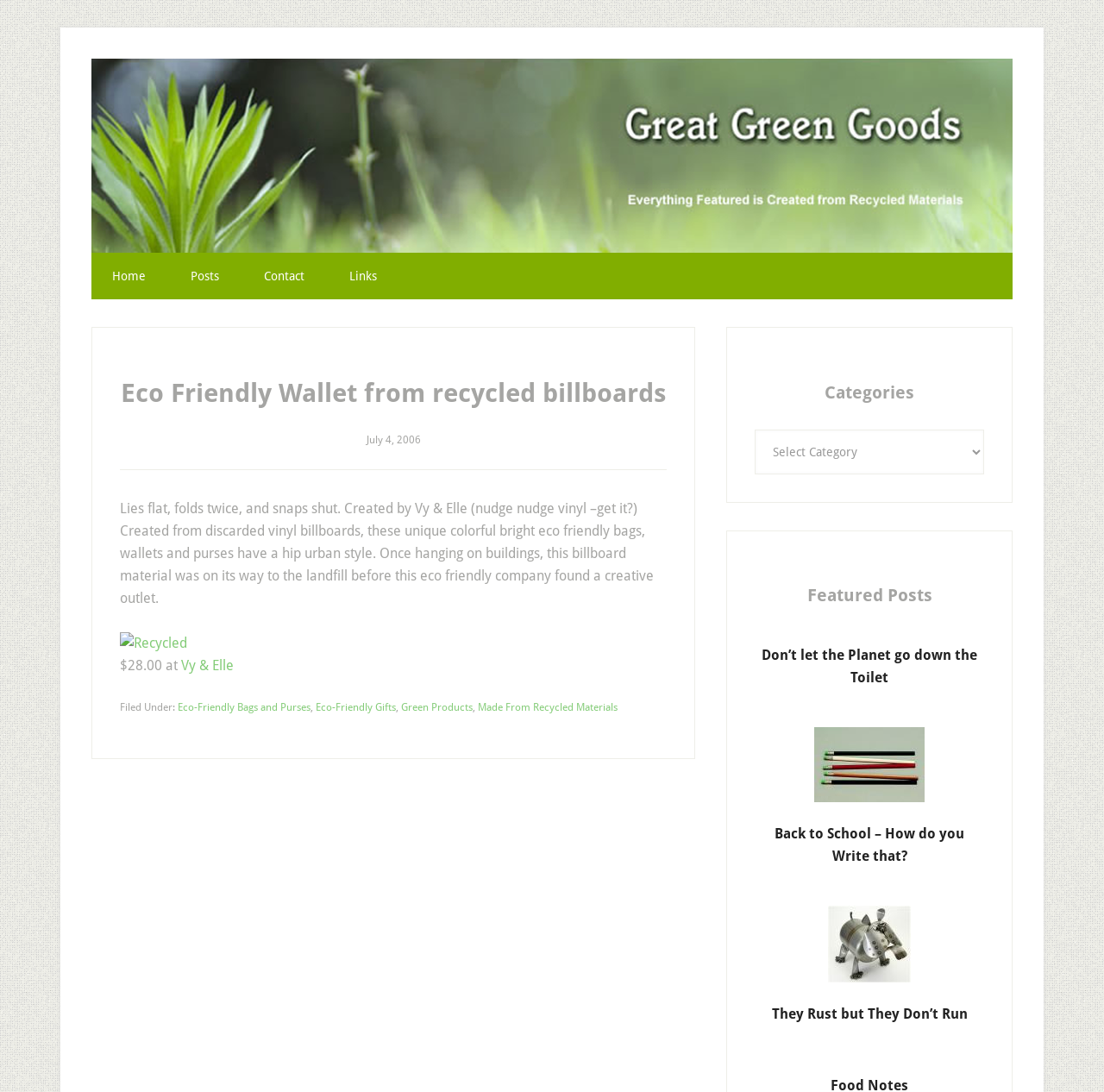Find the bounding box coordinates of the clickable area required to complete the following action: "Read the 'Don’t let the Planet go down the Toilet' post".

[0.684, 0.579, 0.891, 0.64]